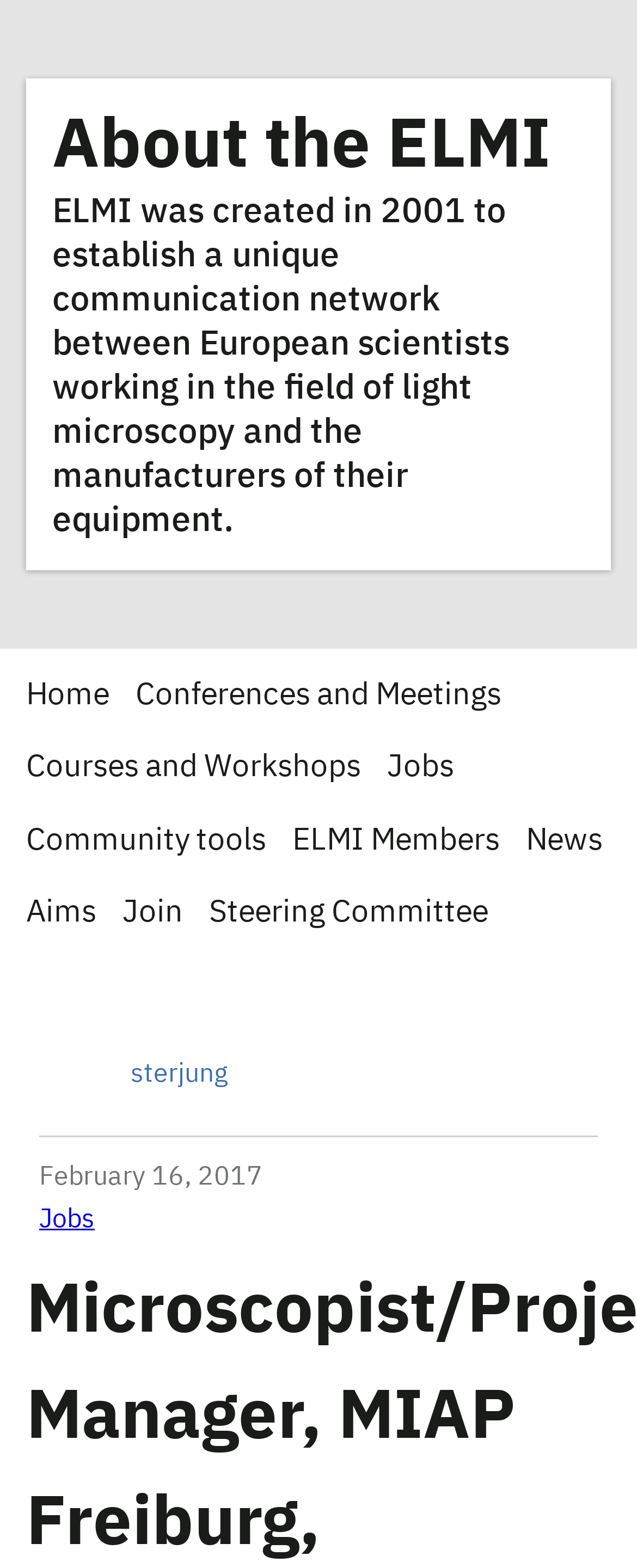Create a detailed description of the webpage's content and layout.

The webpage is about the European Light Microscopy Initiative (ELMI) and features a heading "About the ELMI" at the top. Below the heading, there is a paragraph of text that describes the purpose of ELMI, which was created in 2001 to establish a communication network between European scientists and manufacturers of light microscopy equipment.

On the top-left side of the page, there is a navigation menu with links to various sections, including "Home", "Conferences and Meetings", "Courses and Workshops", "Jobs", "Community tools", "ELMI Members", "News", "Aims", "Join", and "Steering Committee". These links are arranged horizontally and are evenly spaced.

In the middle of the page, there is a section with a link to a job posting titled "Microscopist/Project Manager, MIAP Freiburg, Germany – ELMI". Below this link, there is a timestamp "February 16, 2017" and another link to the "Jobs" section.

On the right side of the page, there is a link to a user profile "sterjung" and an empty link with no text. Overall, the page has a simple layout with a focus on providing information about ELMI and its activities.